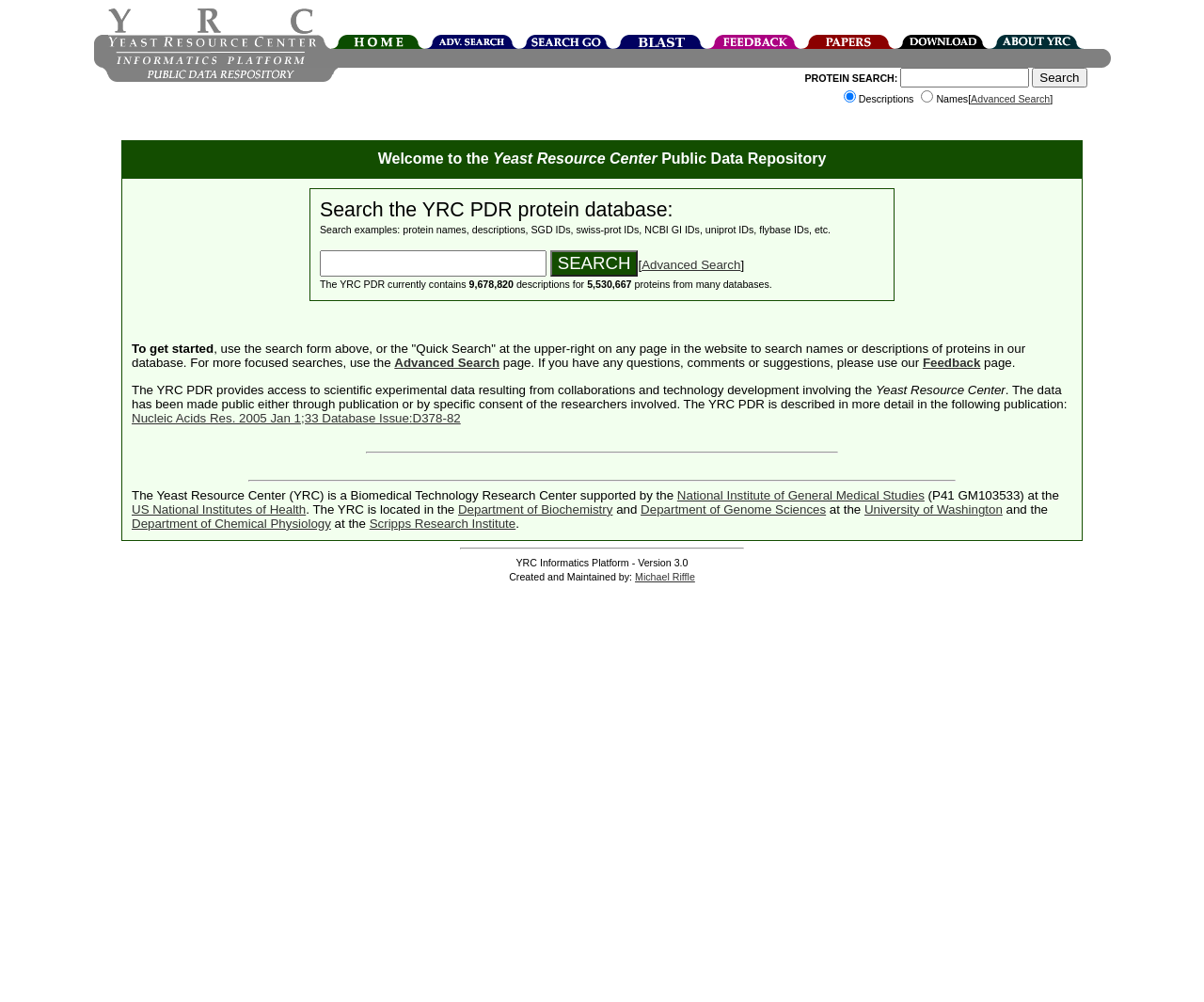What is the version of the YRC Informatics Platform?
Please provide a comprehensive answer based on the visual information in the image.

The answer can be found in the static text element that says 'YRC Informatics Platform - Version 3.0' at the bottom of the webpage.